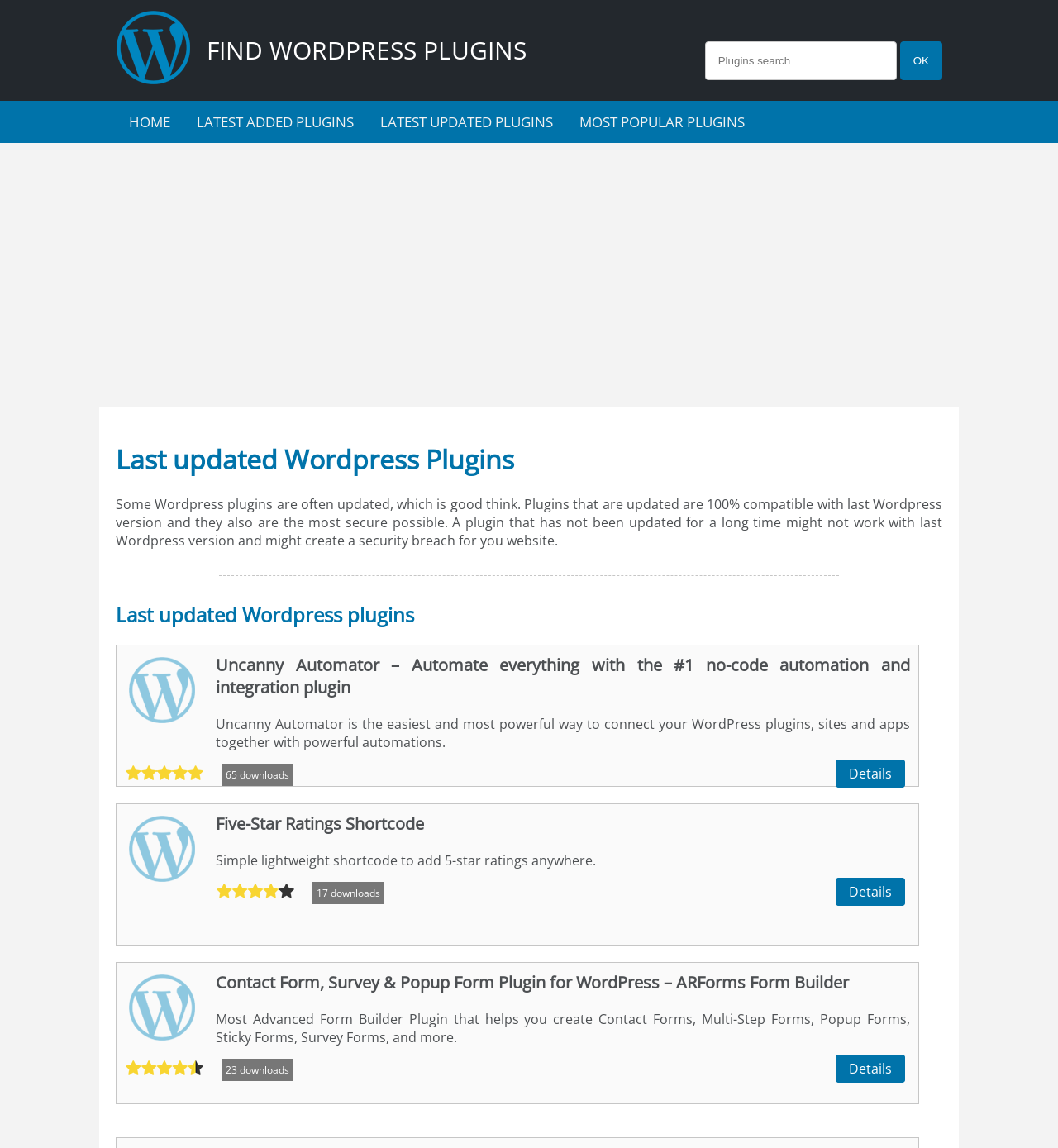Give a one-word or phrase response to the following question: What is the purpose of this webpage?

Find Wordpress plugins